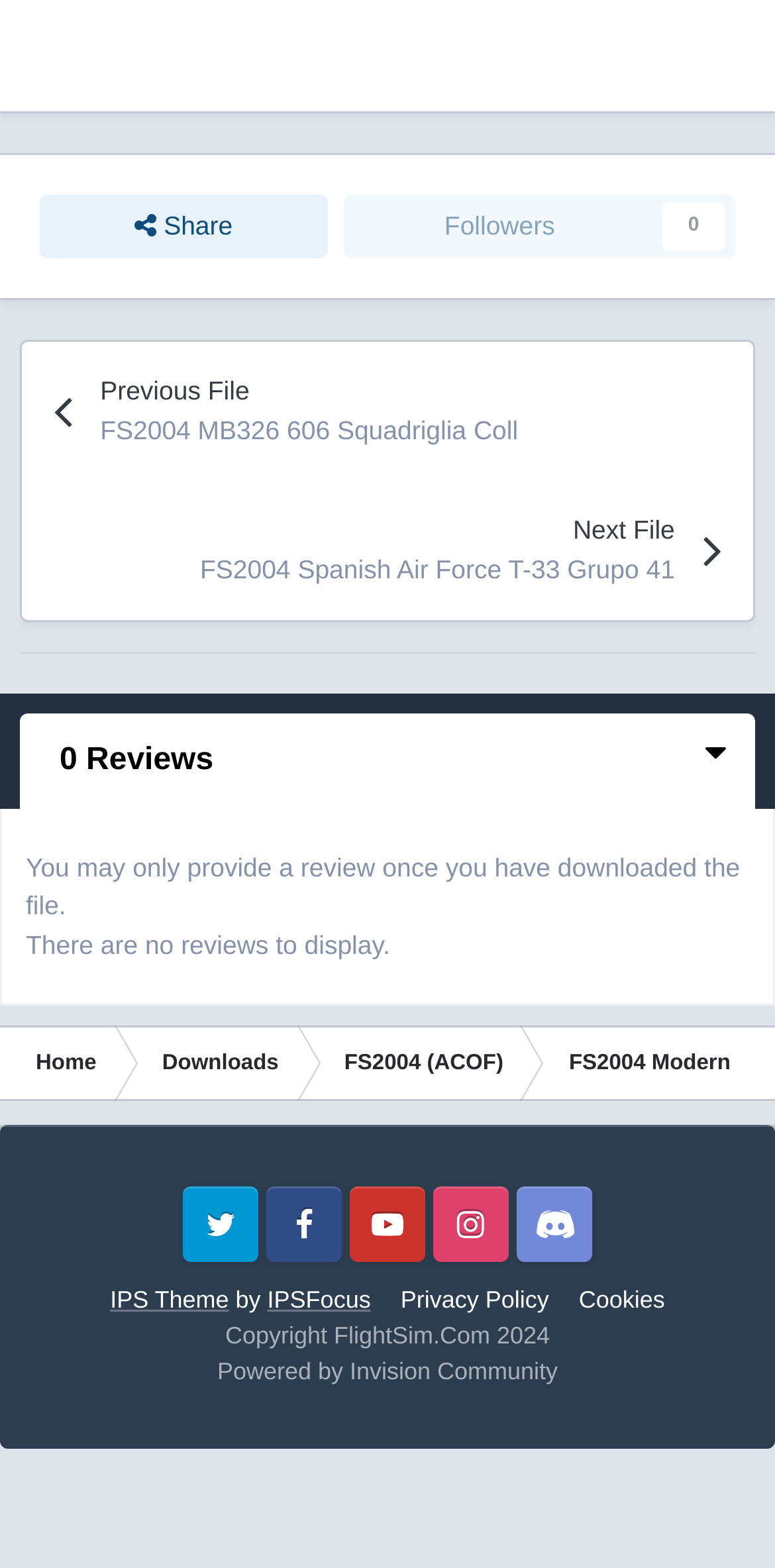Kindly determine the bounding box coordinates for the area that needs to be clicked to execute this instruction: "Share the current file".

[0.051, 0.124, 0.423, 0.165]